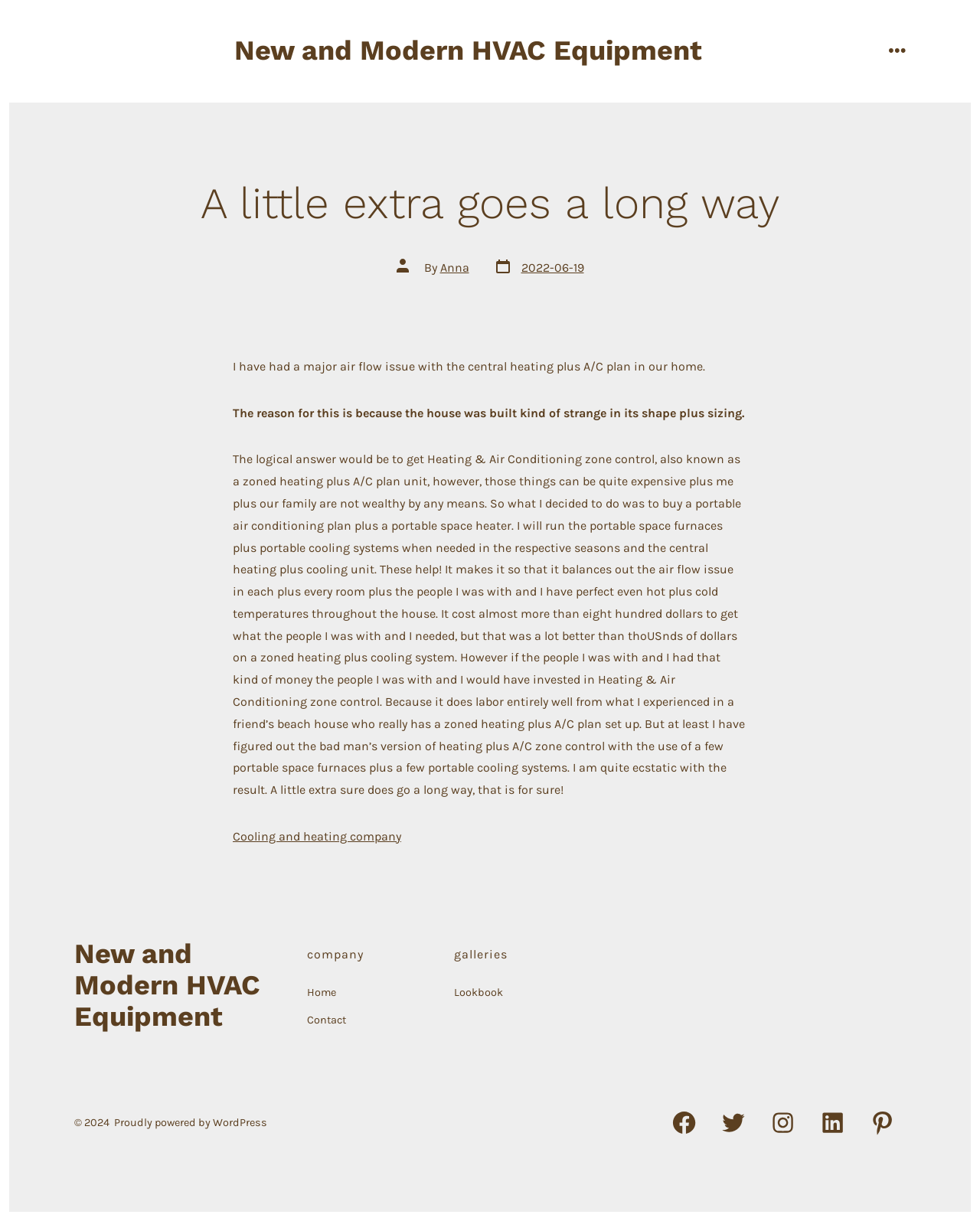Use a single word or phrase to answer the question:
What is the author of the article?

Anna